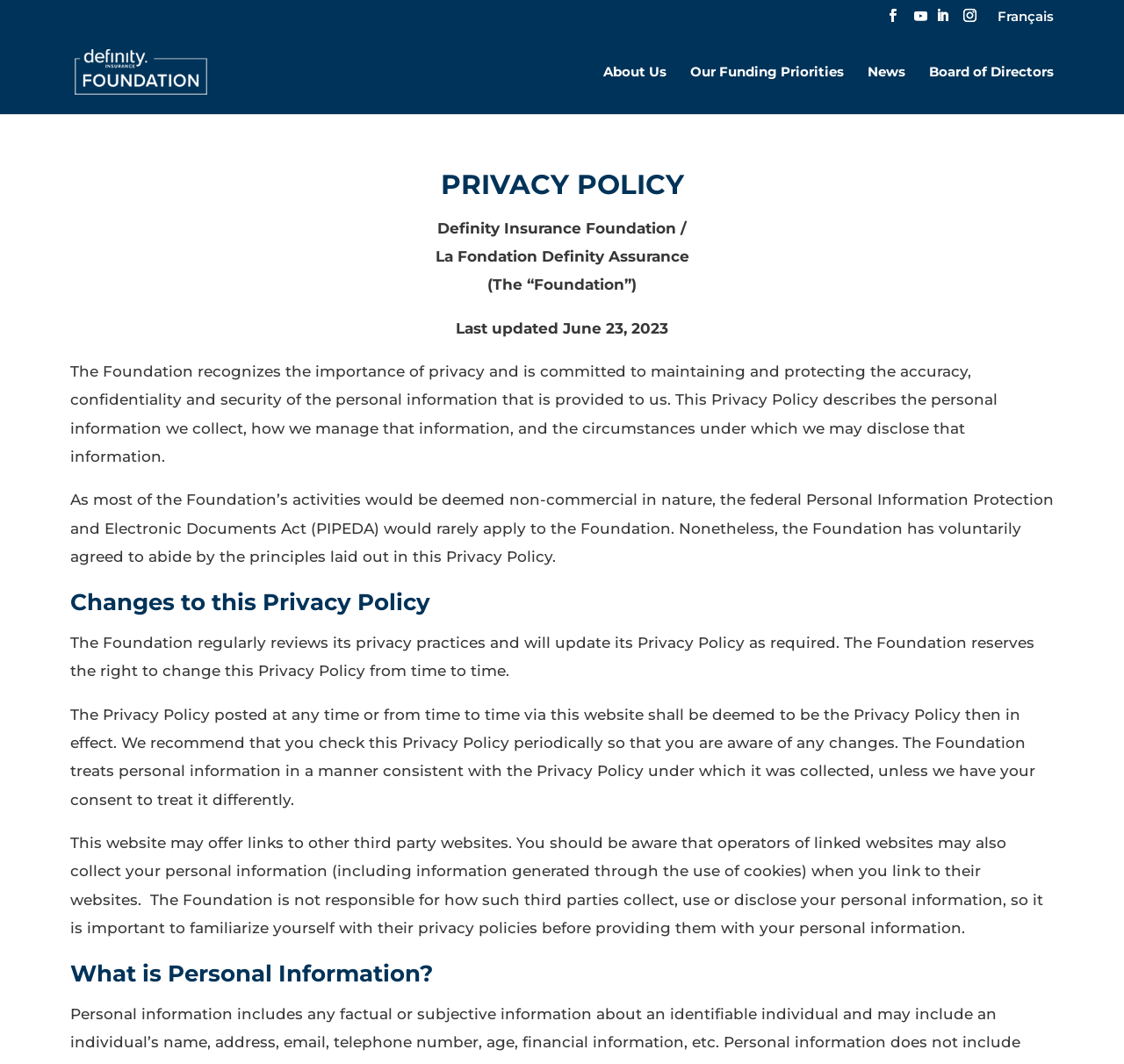What happens to personal information collected under a previous privacy policy?
Respond to the question with a single word or phrase according to the image.

Treated consistently